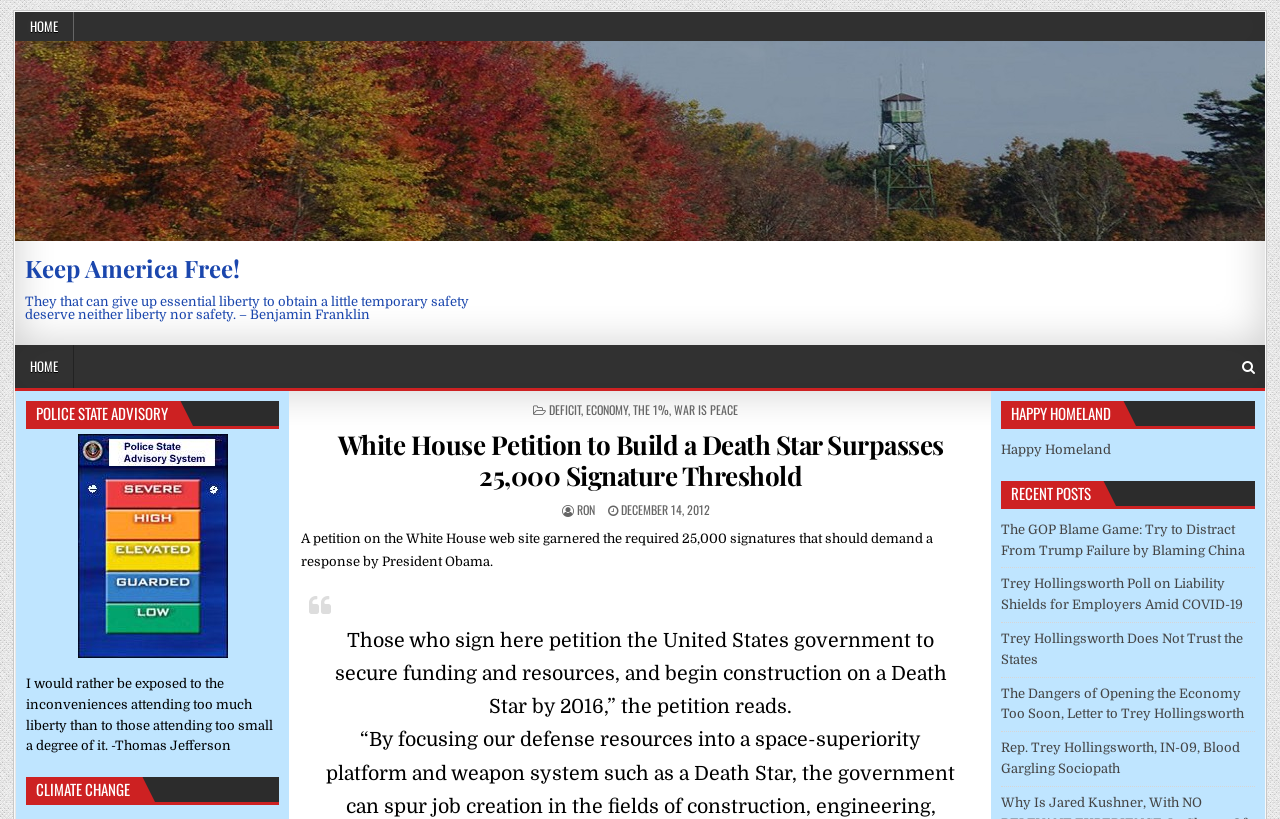Based on the provided description, "Deficit", find the bounding box of the corresponding UI element in the screenshot.

[0.429, 0.49, 0.454, 0.51]